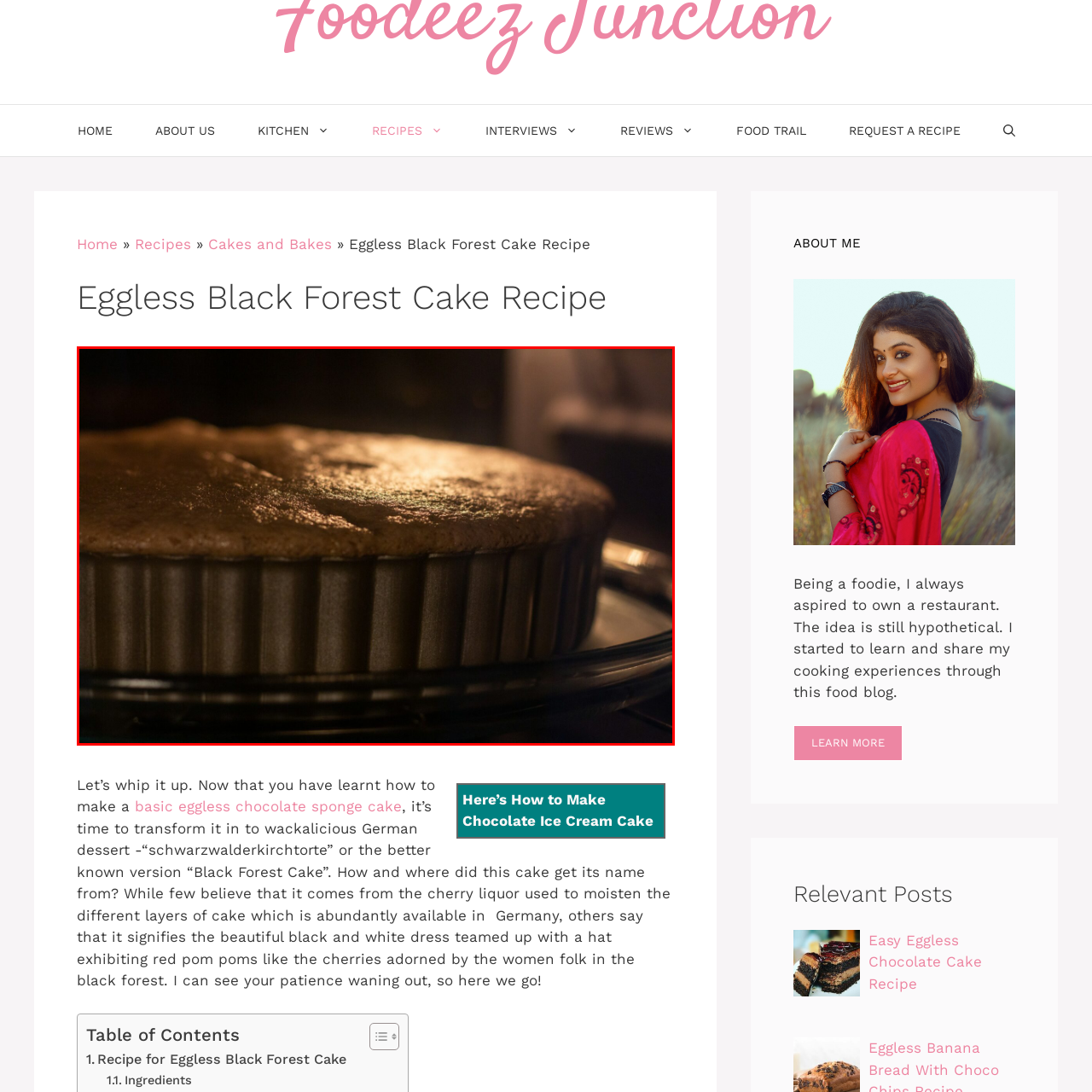Analyze the picture enclosed by the red bounding box and provide a single-word or phrase answer to this question:
What is the primary ingredient highlighted in the recipe?

Chocolate